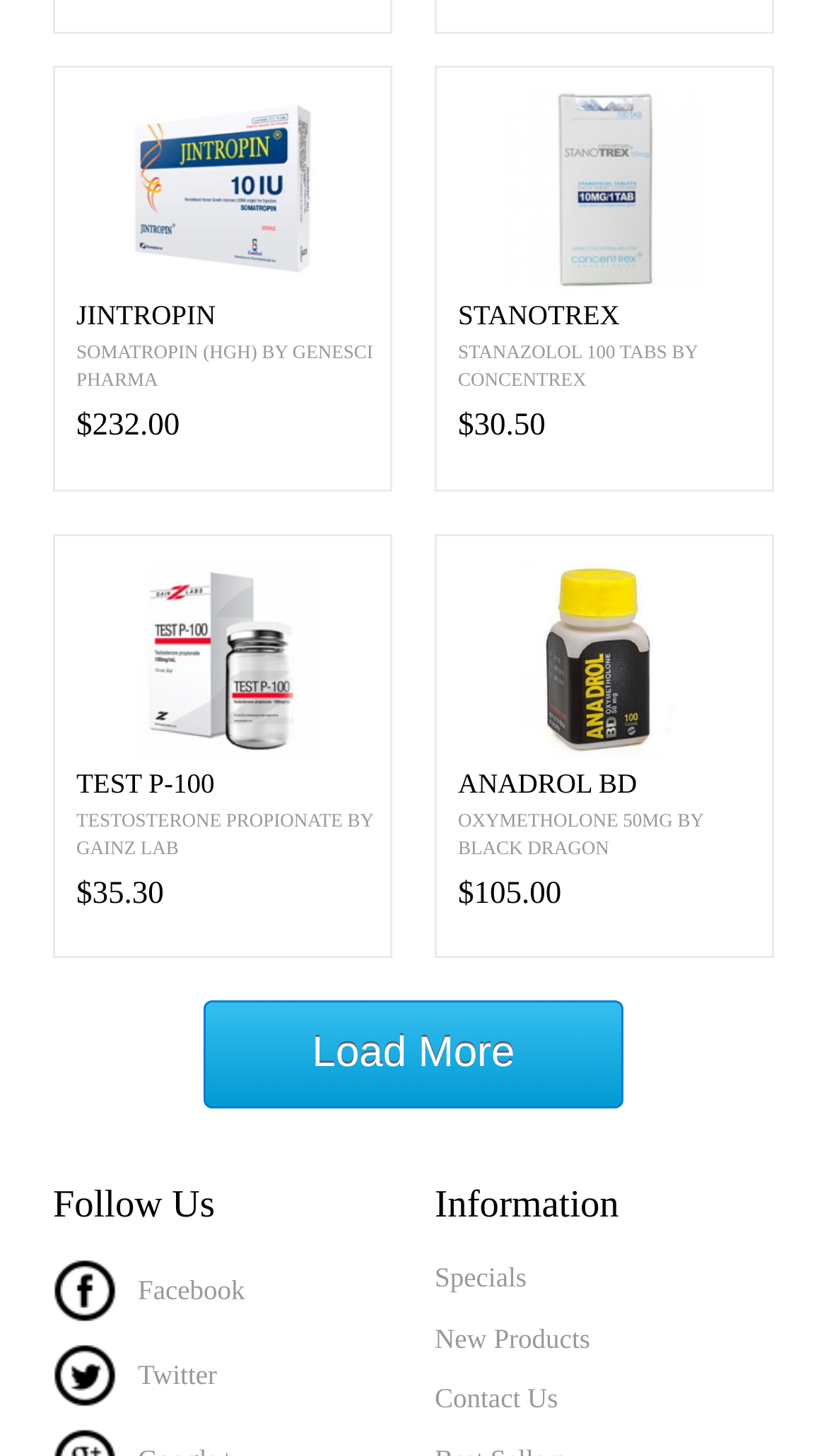Answer the question below using just one word or a short phrase: 
What is the price of JINTROPIN?

$232.00